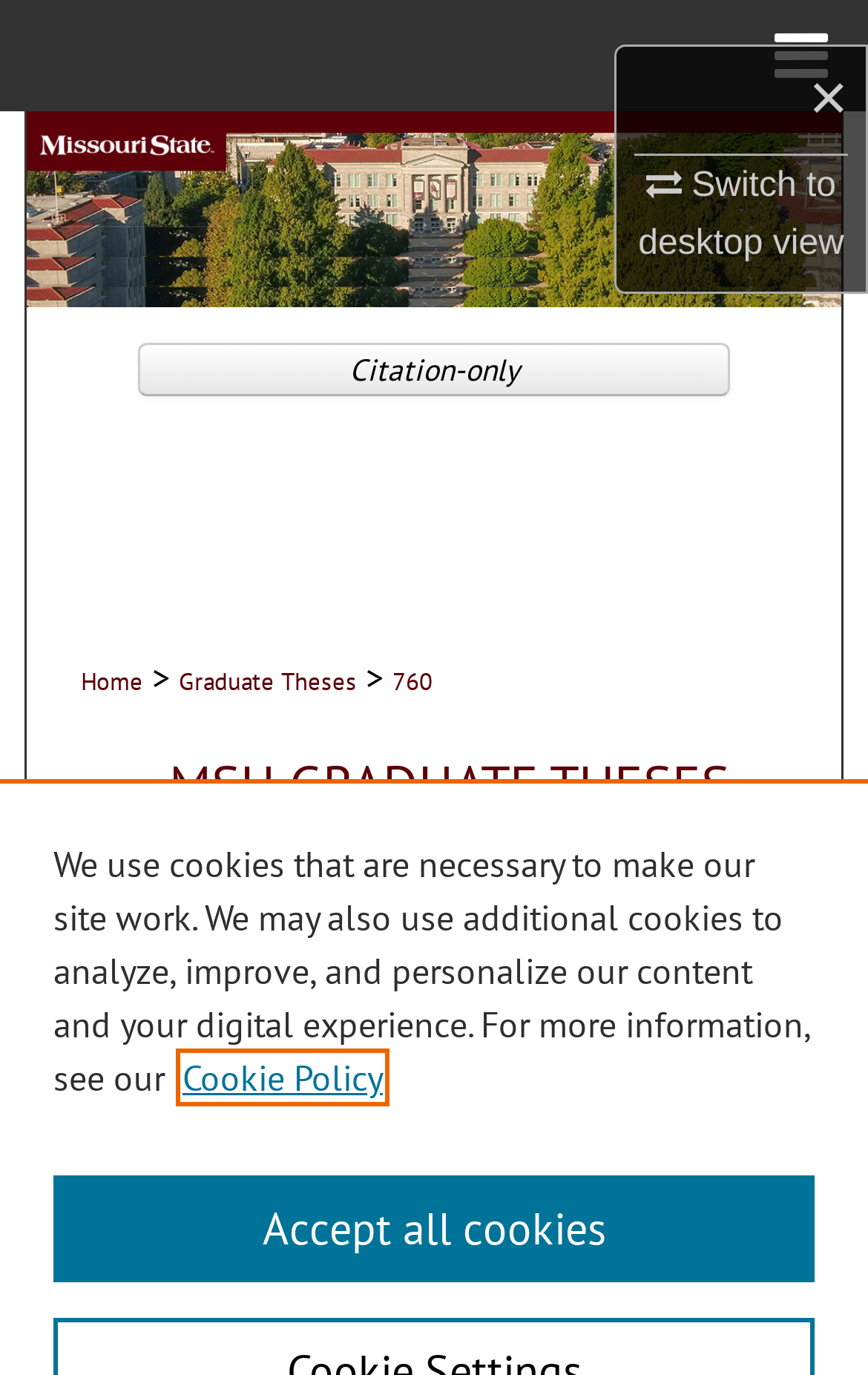Give a short answer to this question using one word or a phrase:
What is the name of the community mentioned in the study?

Branson